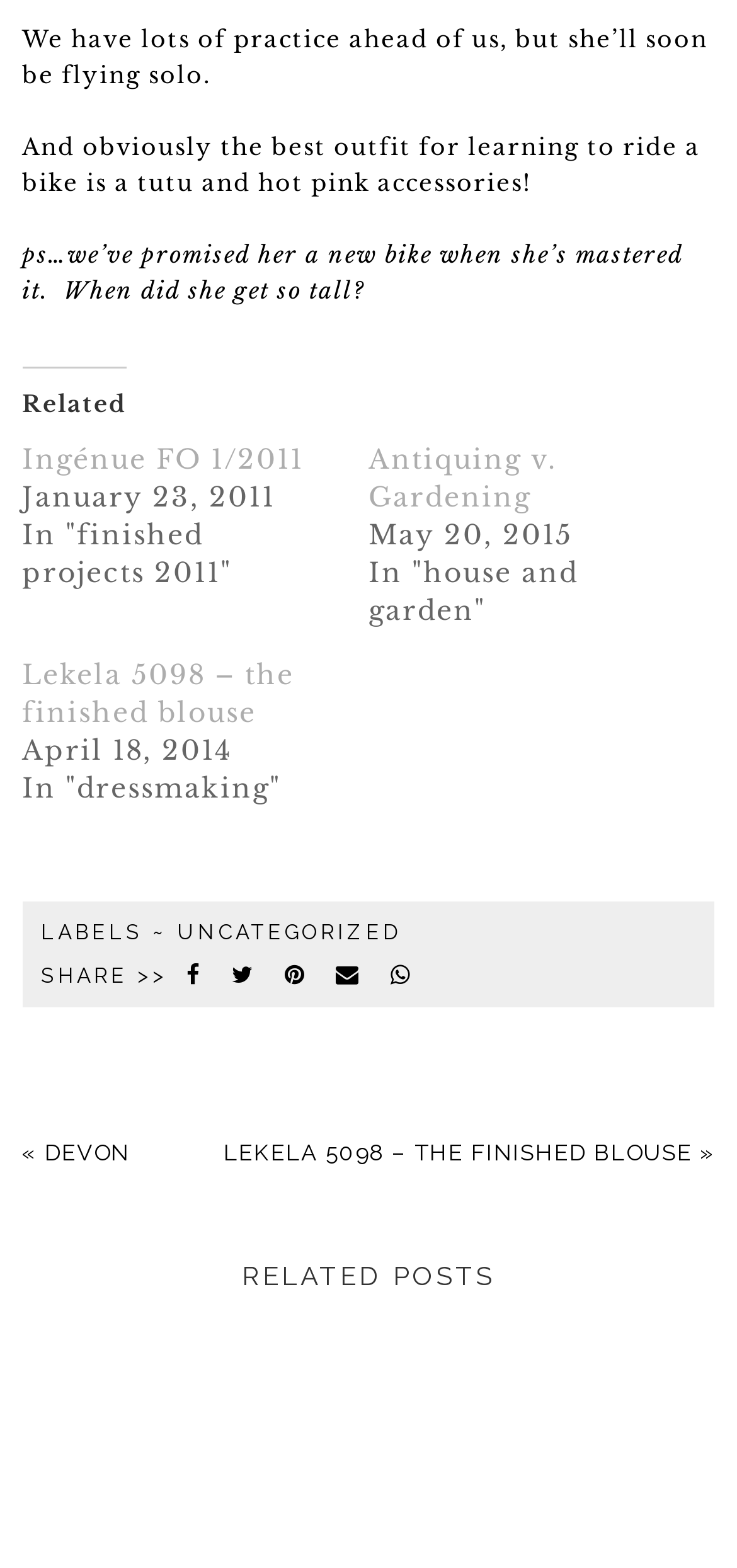Bounding box coordinates must be specified in the format (top-left x, top-left y, bottom-right x, bottom-right y). All values should be floating point numbers between 0 and 1. What are the bounding box coordinates of the UI element described as: parent_node: SHARE >>

[0.374, 0.615, 0.43, 0.63]